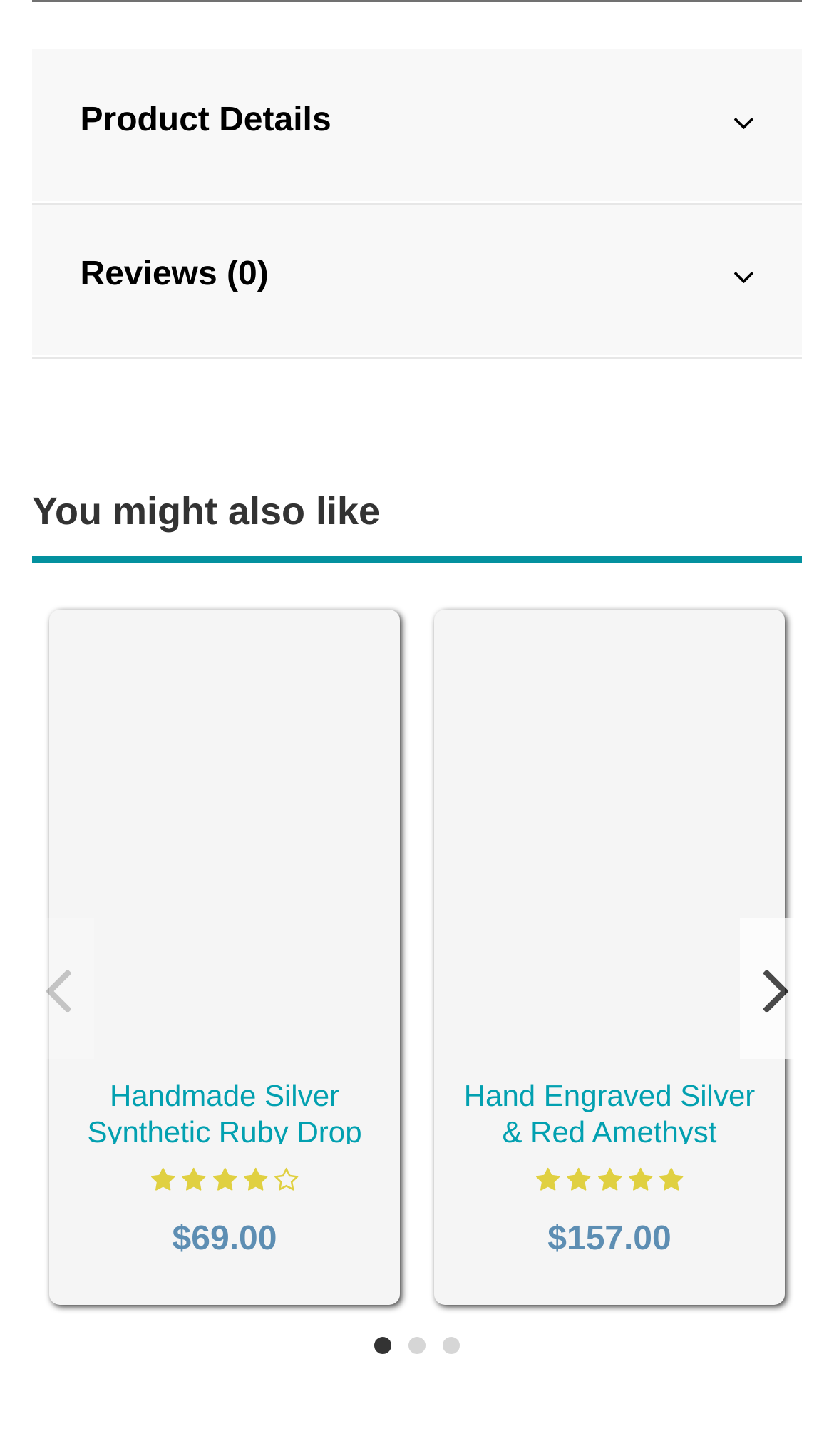From the screenshot, find the bounding box of the UI element matching this description: "Opens in a new window". Supply the bounding box coordinates in the form [left, top, right, bottom], each a float between 0 and 1.

None